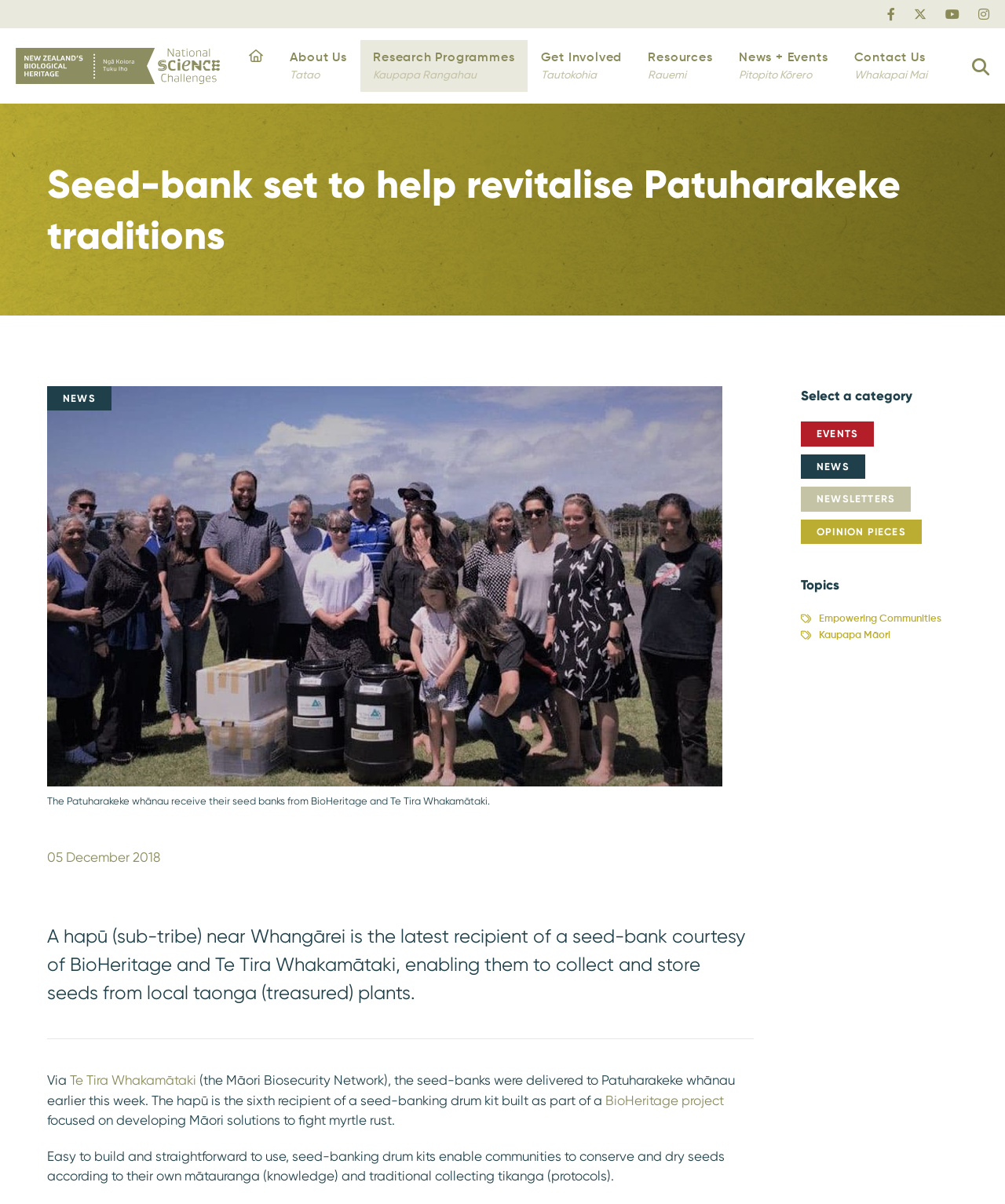Find and extract the text of the primary heading on the webpage.

Seed-bank set to help revitalise Patuharakeke traditions